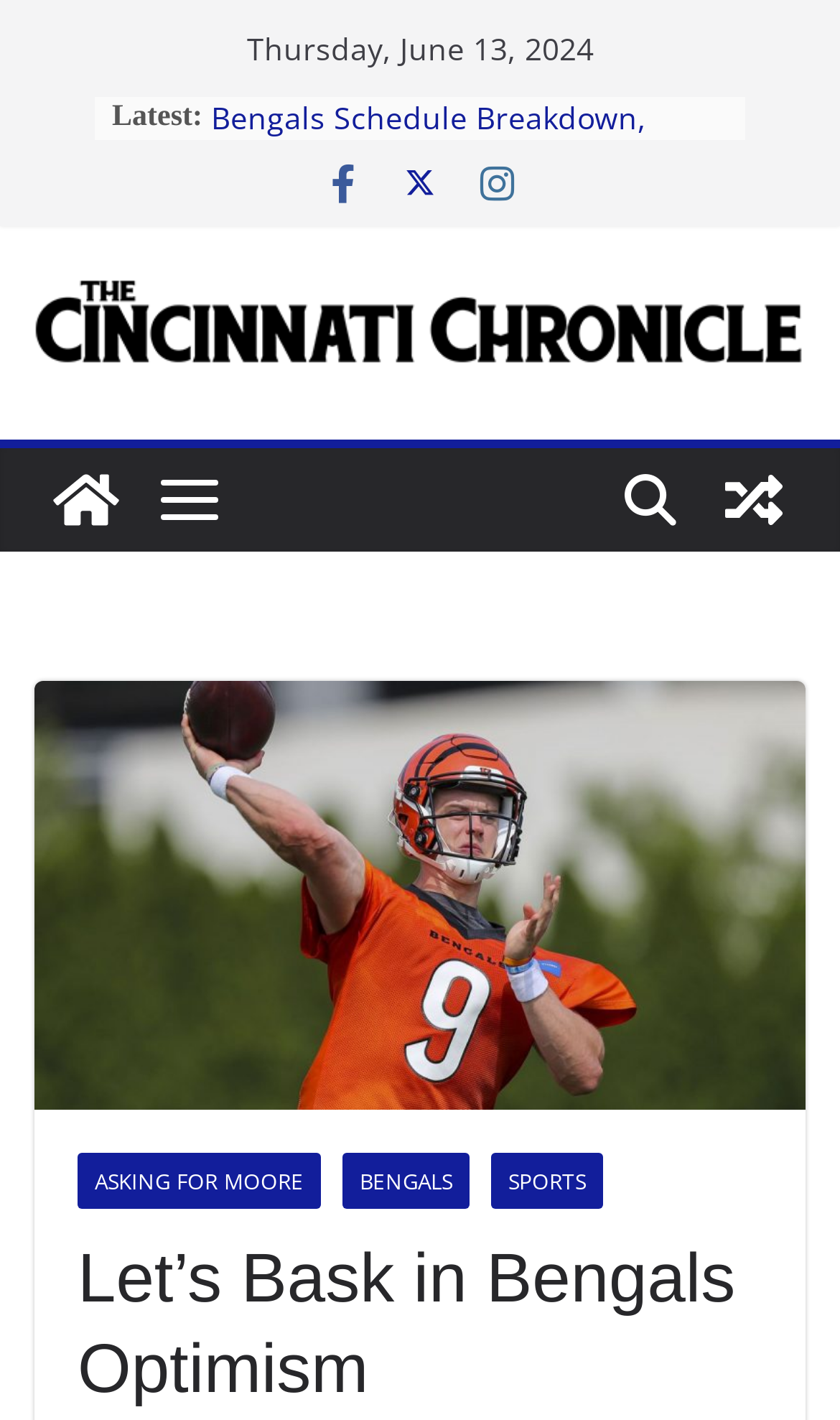Please determine the bounding box coordinates of the area that needs to be clicked to complete this task: 'Visit The Cincinnati Chronicle homepage'. The coordinates must be four float numbers between 0 and 1, formatted as [left, top, right, bottom].

[0.041, 0.196, 0.959, 0.258]